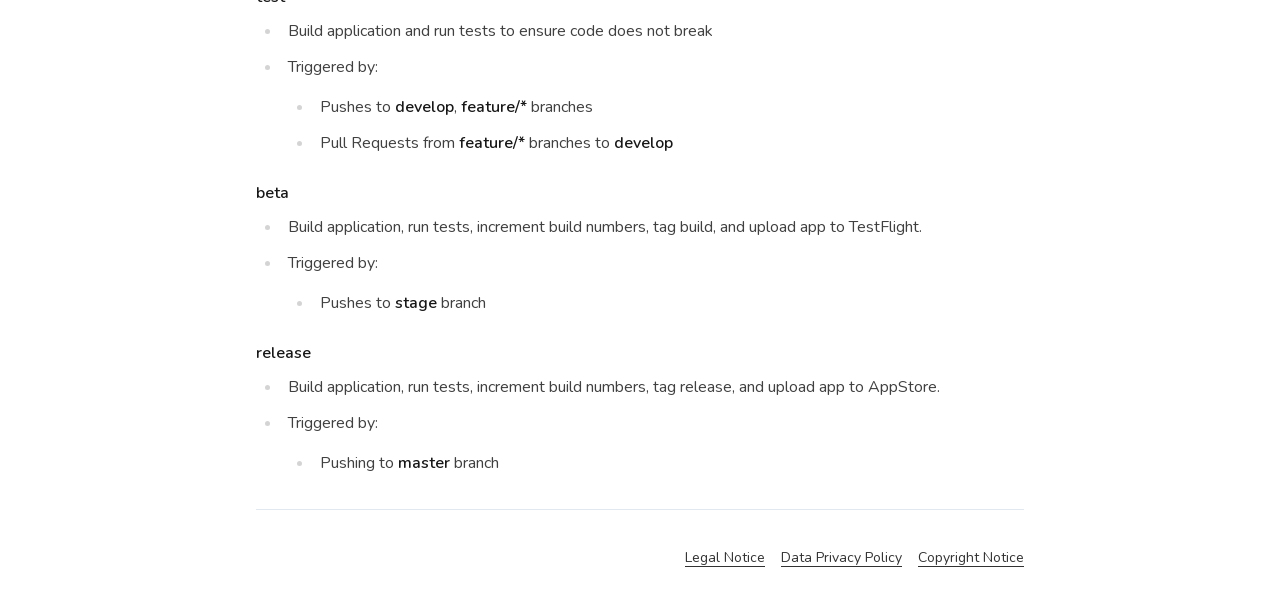What is the purpose of the stage stage?
Identify the answer in the screenshot and reply with a single word or phrase.

Build and upload to stage